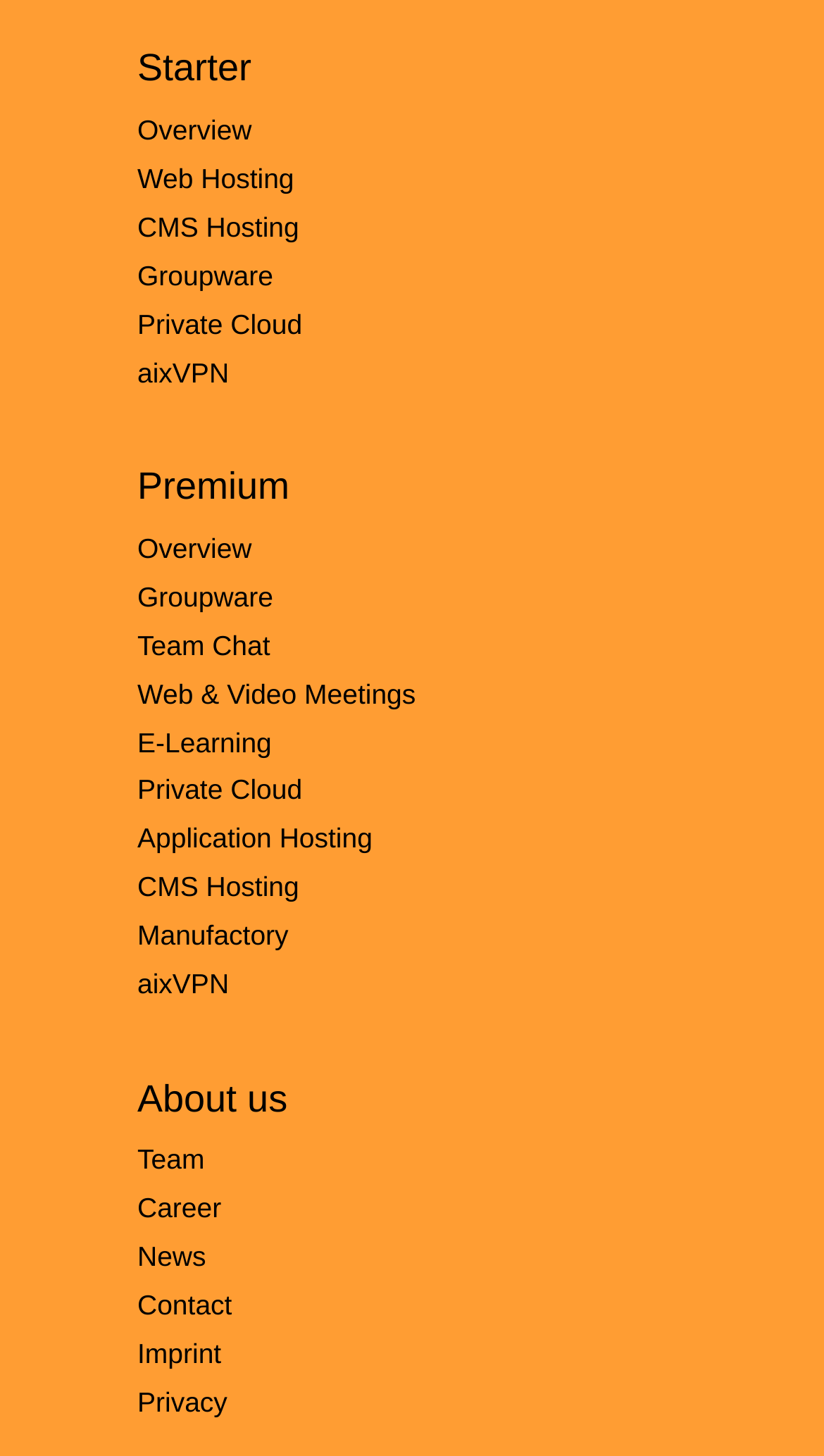Given the element description, predict the bounding box coordinates in the format (top-left x, top-left y, bottom-right x, bottom-right y). Make sure all values are between 0 and 1. Here is the element description: Team

[0.167, 0.786, 0.248, 0.808]